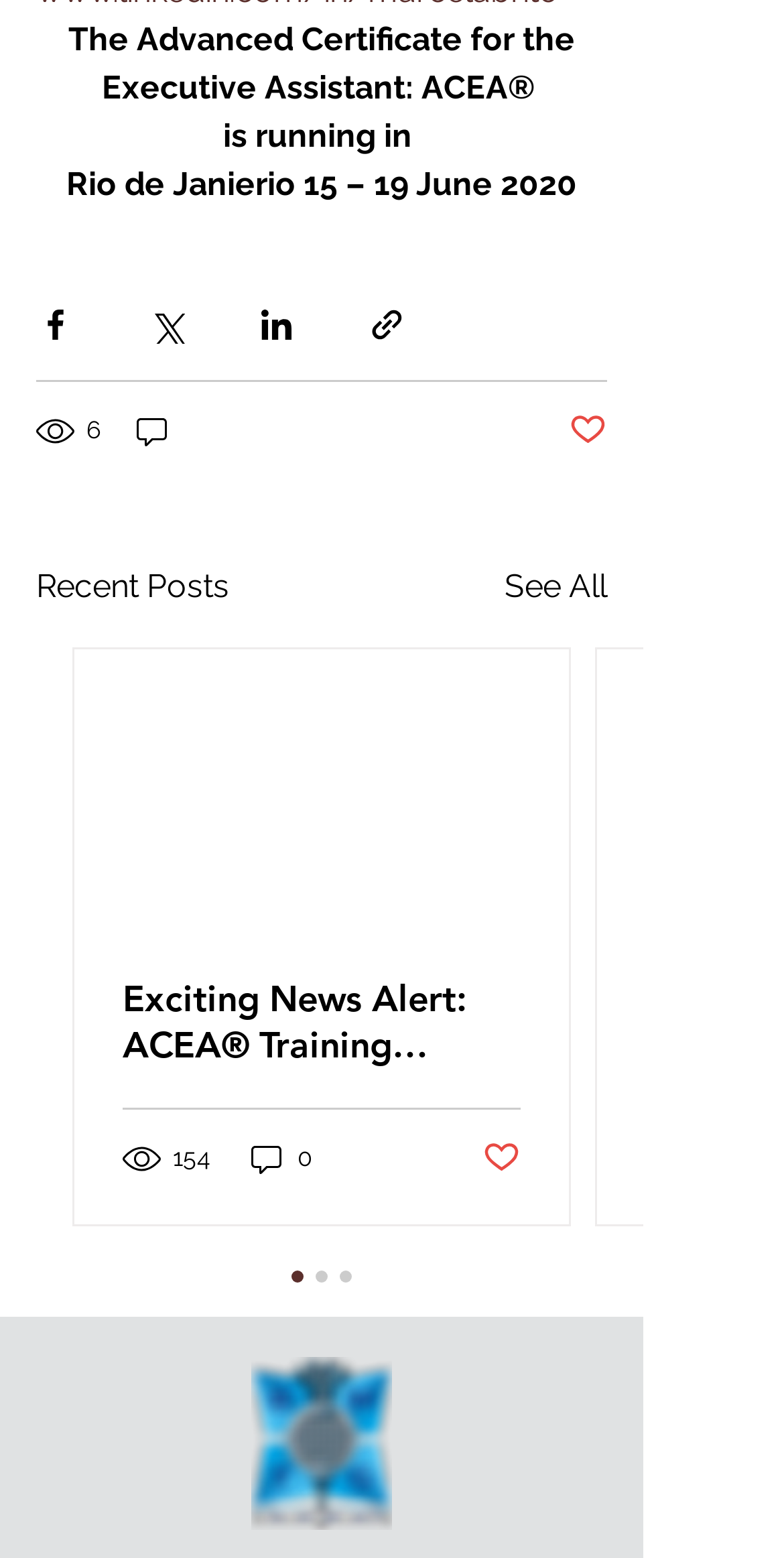Determine the bounding box for the UI element as described: "aria-label="Share via Facebook"". The coordinates should be represented as four float numbers between 0 and 1, formatted as [left, top, right, bottom].

[0.046, 0.196, 0.095, 0.22]